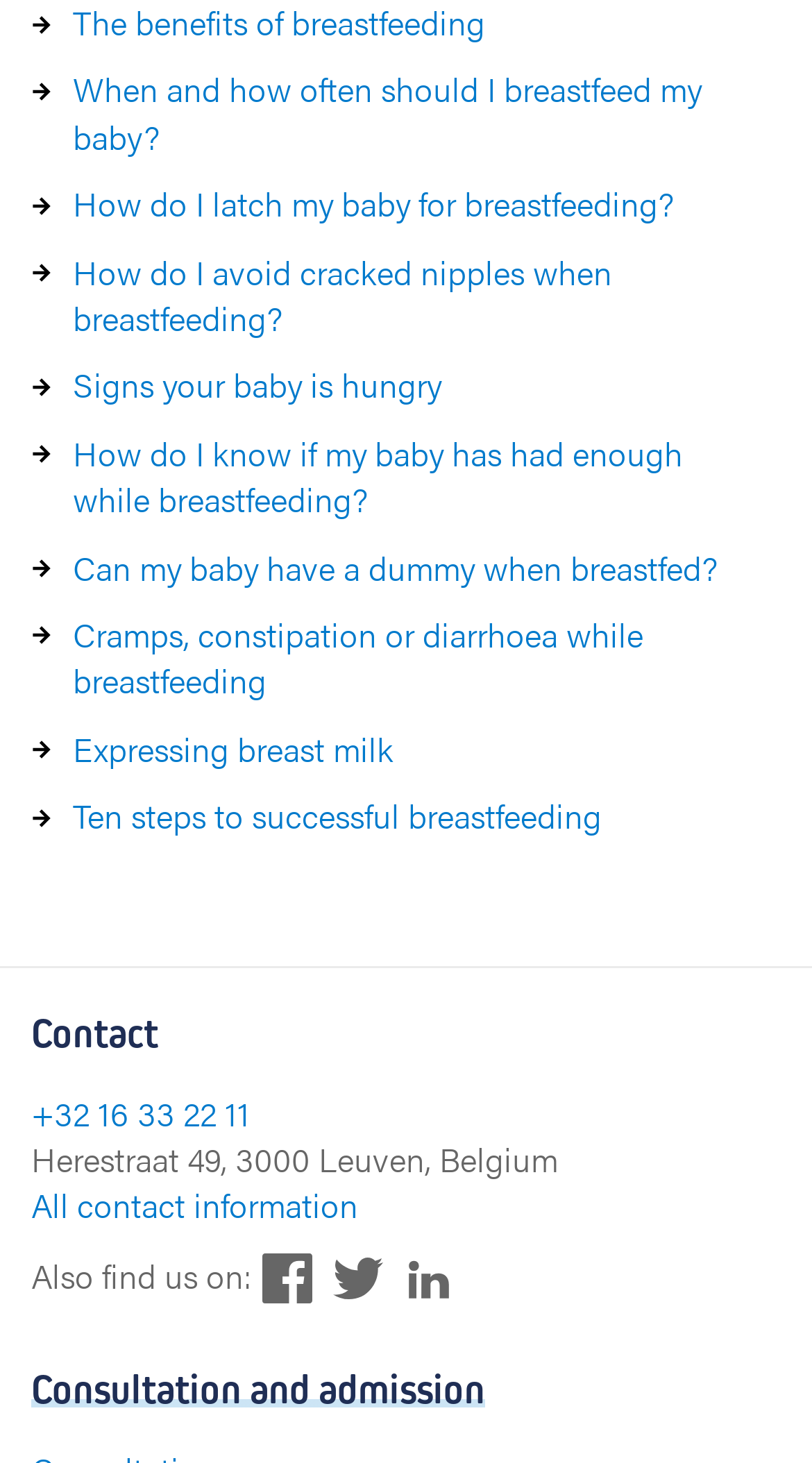Provide the bounding box coordinates of the area you need to click to execute the following instruction: "Click on 'When and how often should I breastfeed my baby?'".

[0.09, 0.045, 0.864, 0.109]